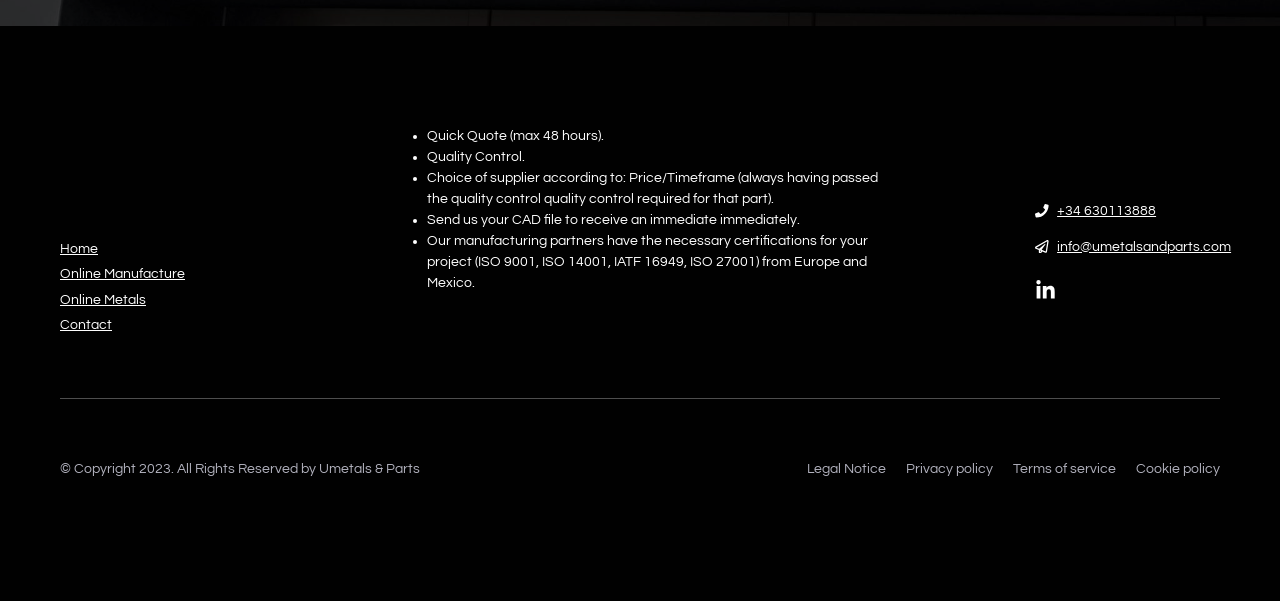Determine the bounding box coordinates of the clickable region to execute the instruction: "View legal notice". The coordinates should be four float numbers between 0 and 1, denoted as [left, top, right, bottom].

[0.63, 0.764, 0.692, 0.798]